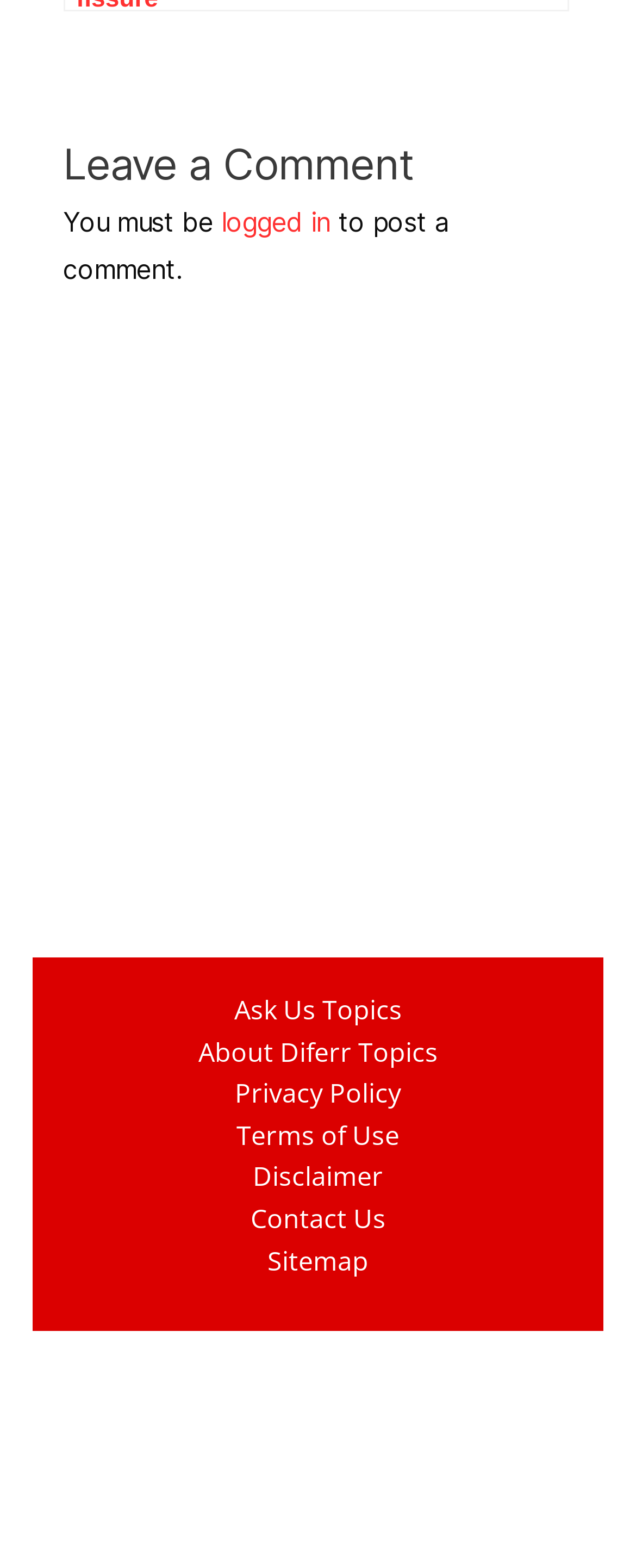Identify the bounding box coordinates for the UI element described as: "Sitemap".

[0.369, 0.791, 0.631, 0.818]